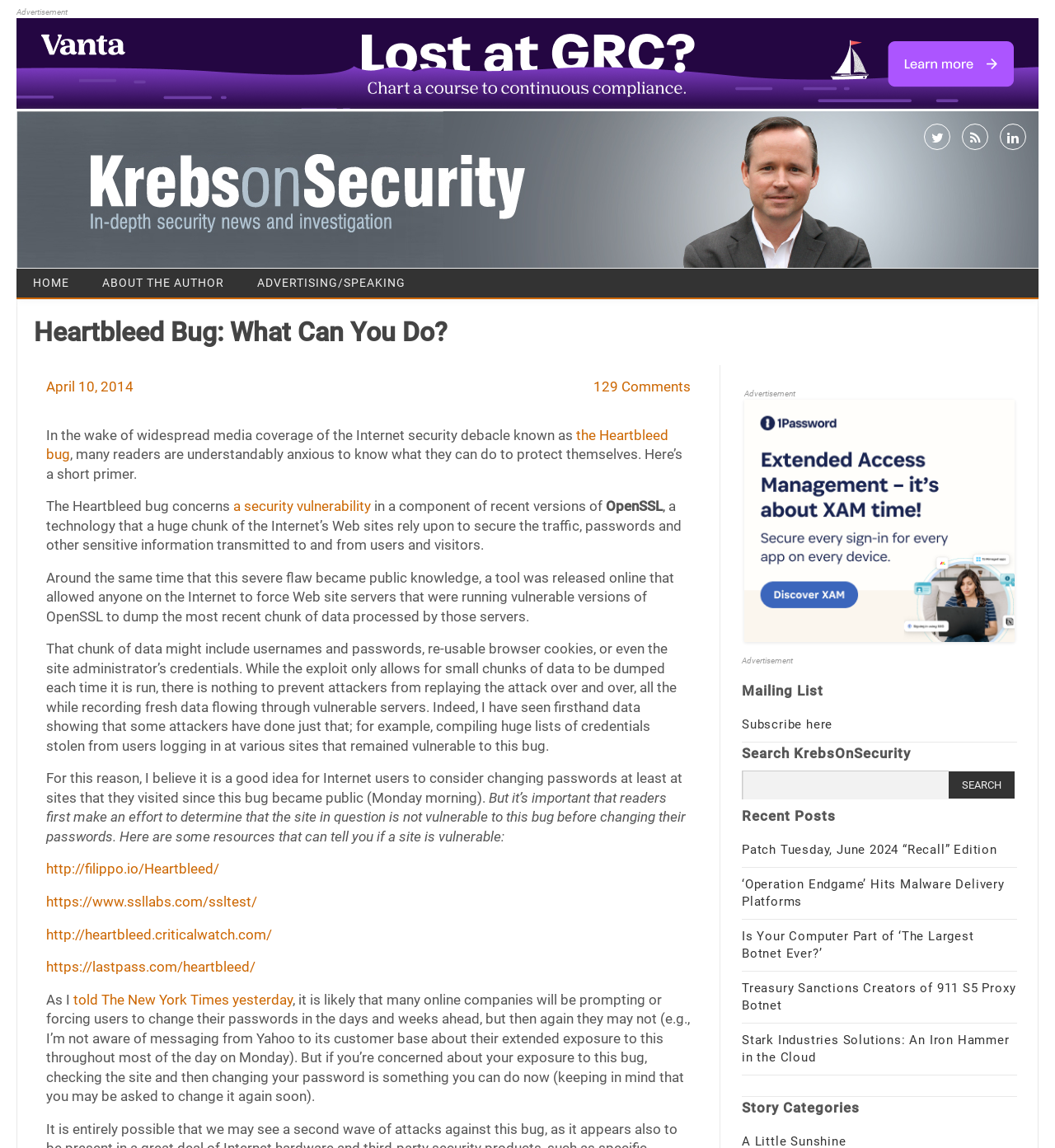Determine the bounding box coordinates of the clickable region to follow the instruction: "Click the 'Subscribe here' link".

[0.703, 0.625, 0.789, 0.638]